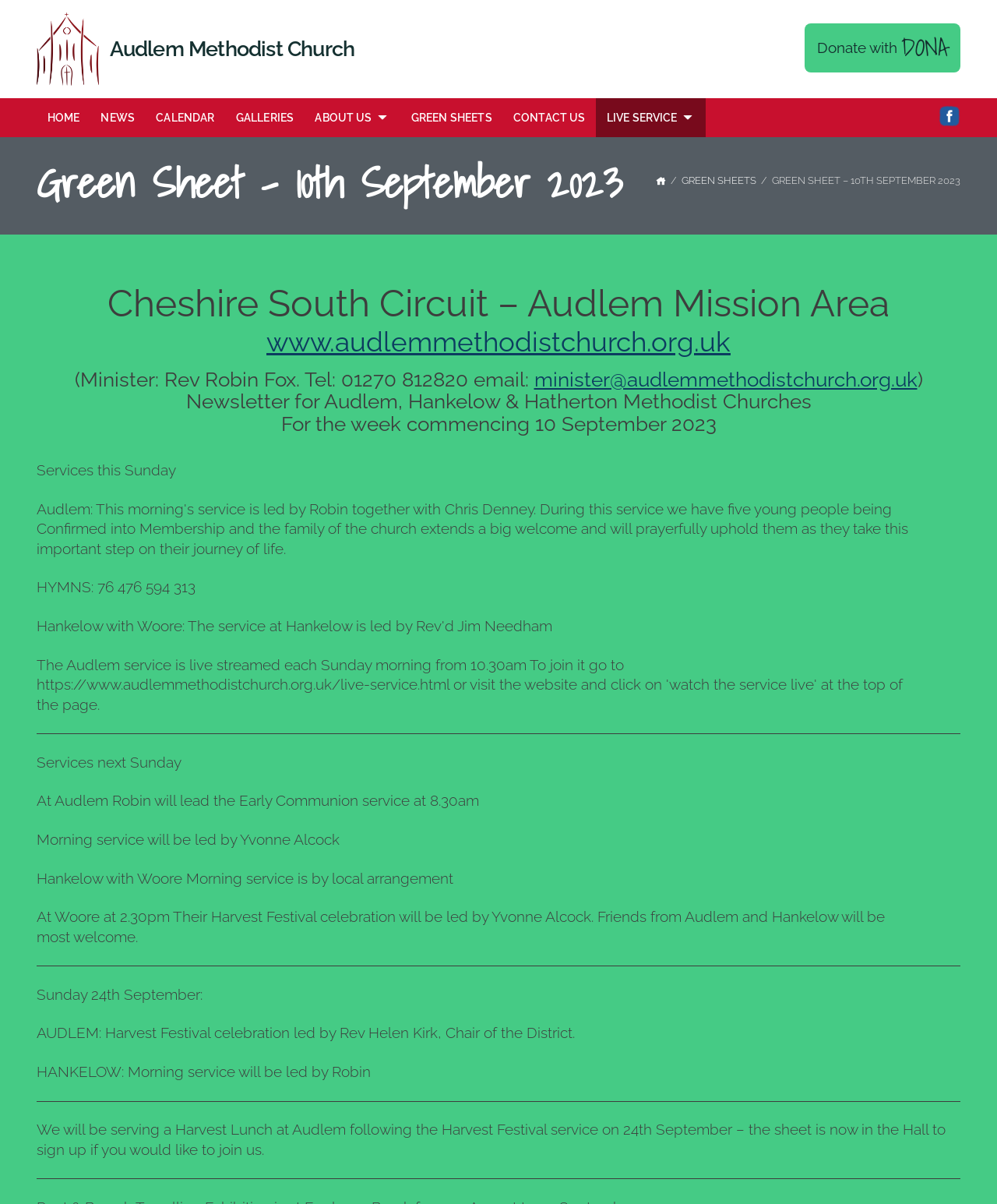Locate the bounding box coordinates of the area to click to fulfill this instruction: "Go to the HOME page". The bounding box should be presented as four float numbers between 0 and 1, in the order [left, top, right, bottom].

[0.037, 0.081, 0.09, 0.114]